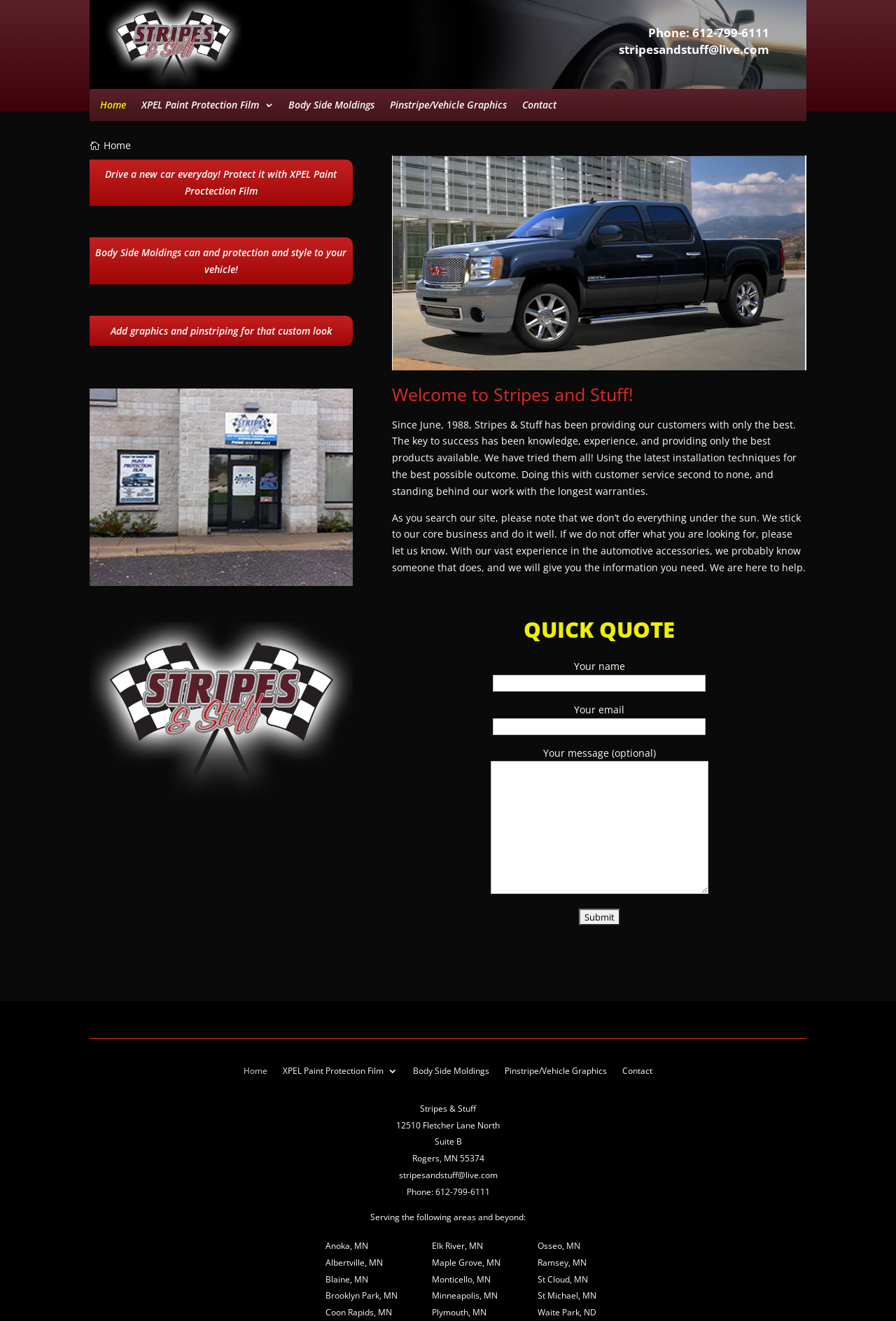What is the phone number of Stripes and Stuff?
Please provide a single word or phrase based on the screenshot.

612-799-6111